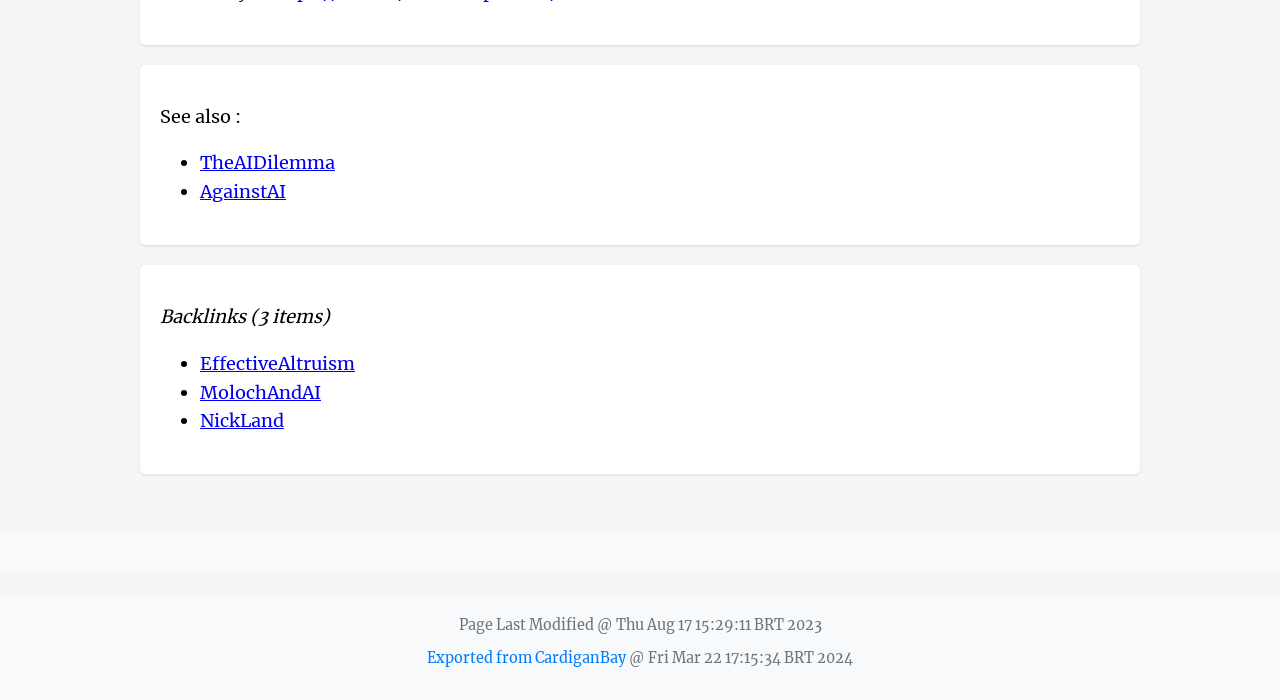Where was this page exported from?
Look at the image and answer the question with a single word or phrase.

CardiganBay